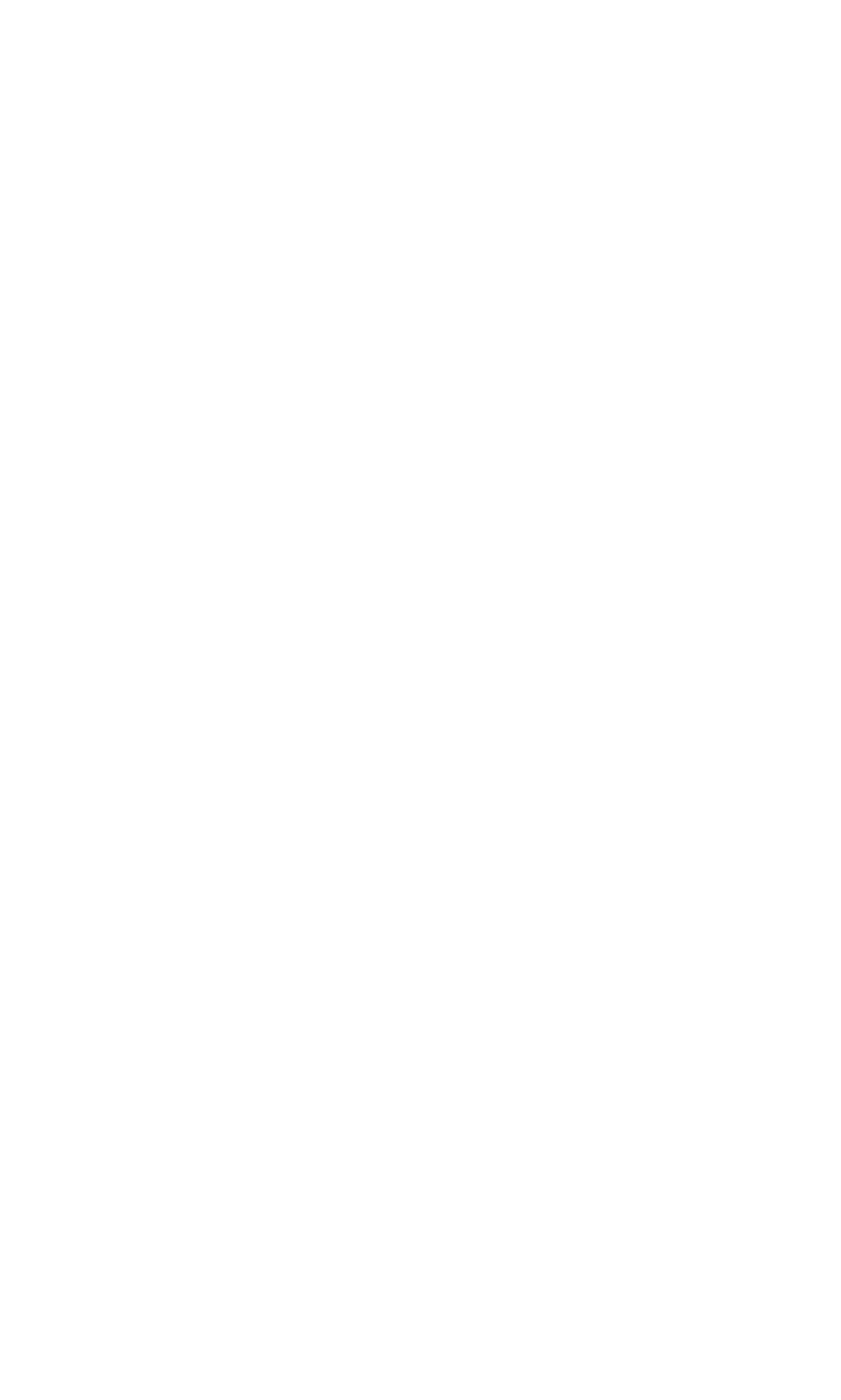How many languages are supported on this webpage?
Using the visual information from the image, give a one-word or short-phrase answer.

Multiple